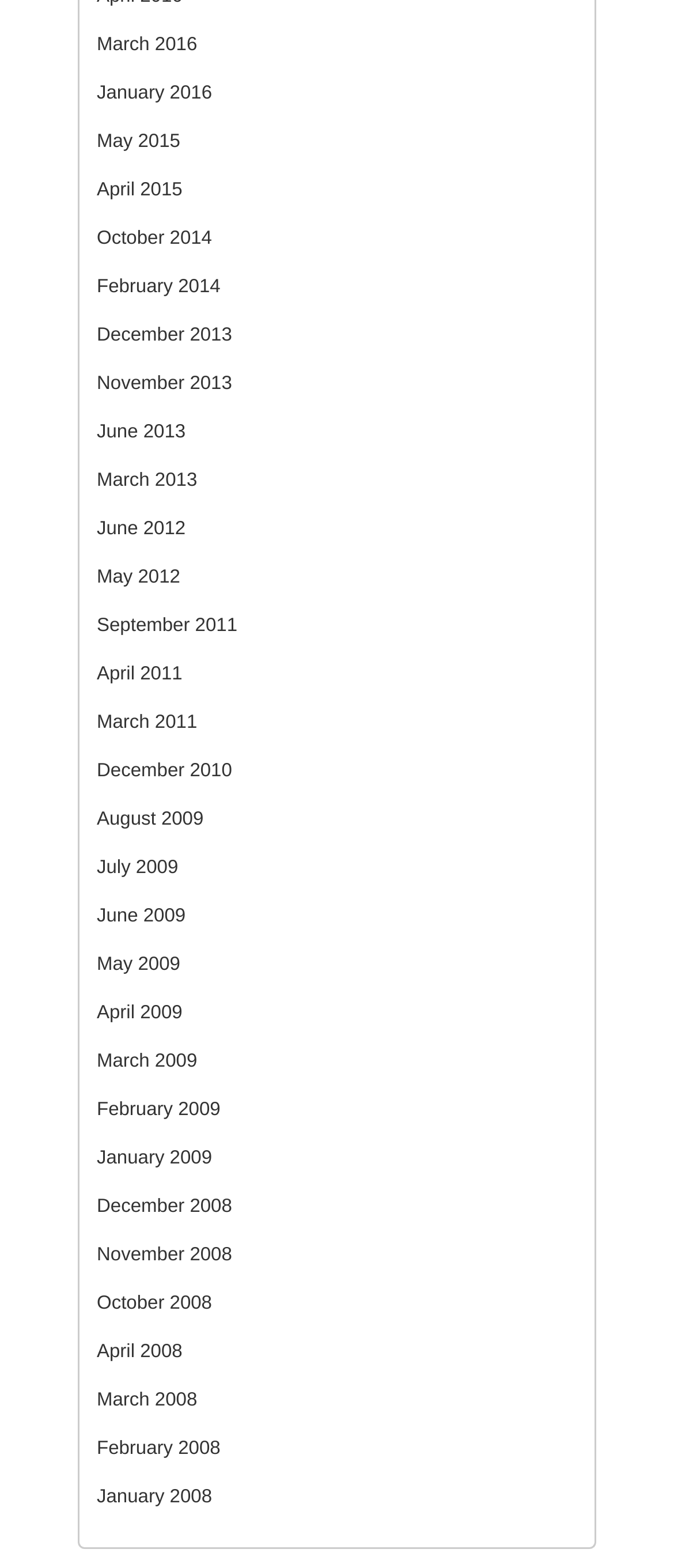What is the earliest month listed?
Please answer the question with as much detail as possible using the screenshot.

By examining the list of links, I found that the bottommost link is 'January 2008', which suggests that it is the earliest month listed.